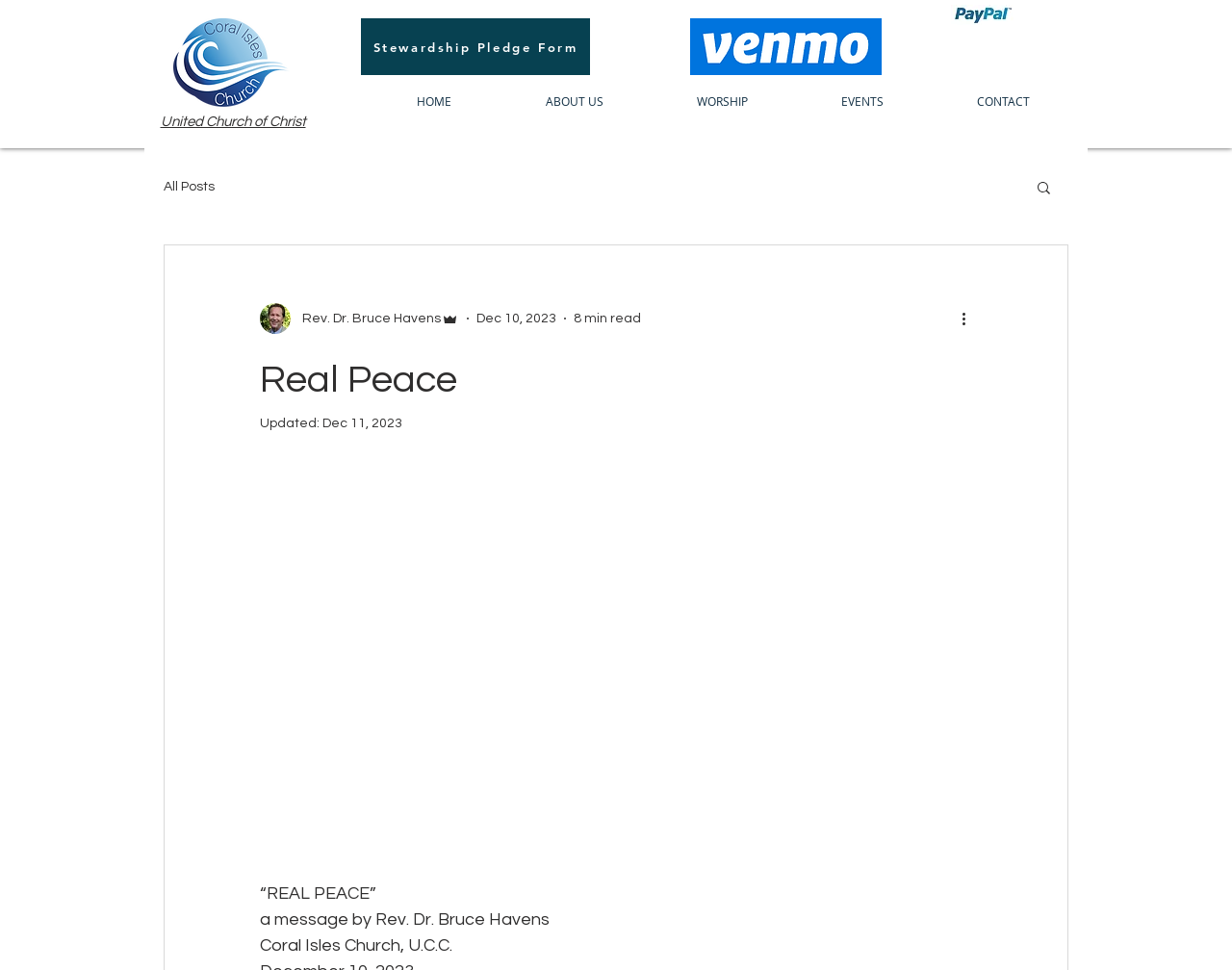Answer the question below with a single word or a brief phrase: 
What is the logo on the top left corner?

Coral Isles logo